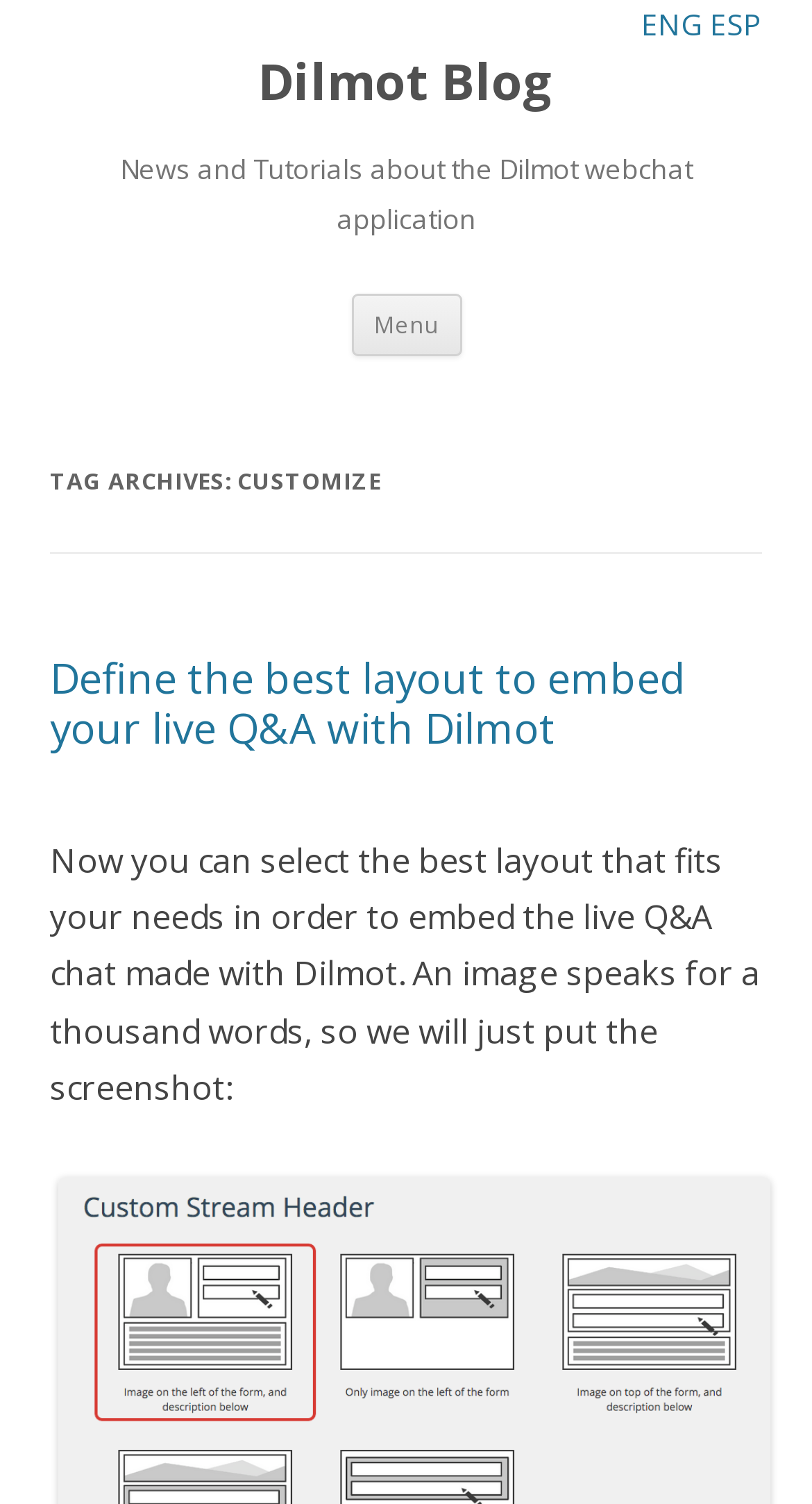Create an in-depth description of the webpage, covering main sections.

The webpage is a blog page titled "Customize | Dilmot Blog" with a focus on customizing the Dilmot webchat application. At the top right corner, there are two language options, "ENG" and "ESP", represented as links. Below the title, there is a heading that describes the blog's content as "News and Tutorials about the Dilmot webchat application". 

On the left side, there is a menu section with a heading "Menu" and a link to "Skip to content". Below the menu, there is a header section with a heading "TAG ARCHIVES: CUSTOMIZE". Within this section, there is another heading "Define the best layout to embed your live Q&A with Dilmot" which is also a link. 

Below this heading, there is a paragraph of text that explains how to select the best layout to embed the live Q&A chat made with Dilmot, followed by a mention of an image that will be displayed. The image is not described in the accessibility tree, but it is mentioned in the text as a screenshot that will illustrate the concept.